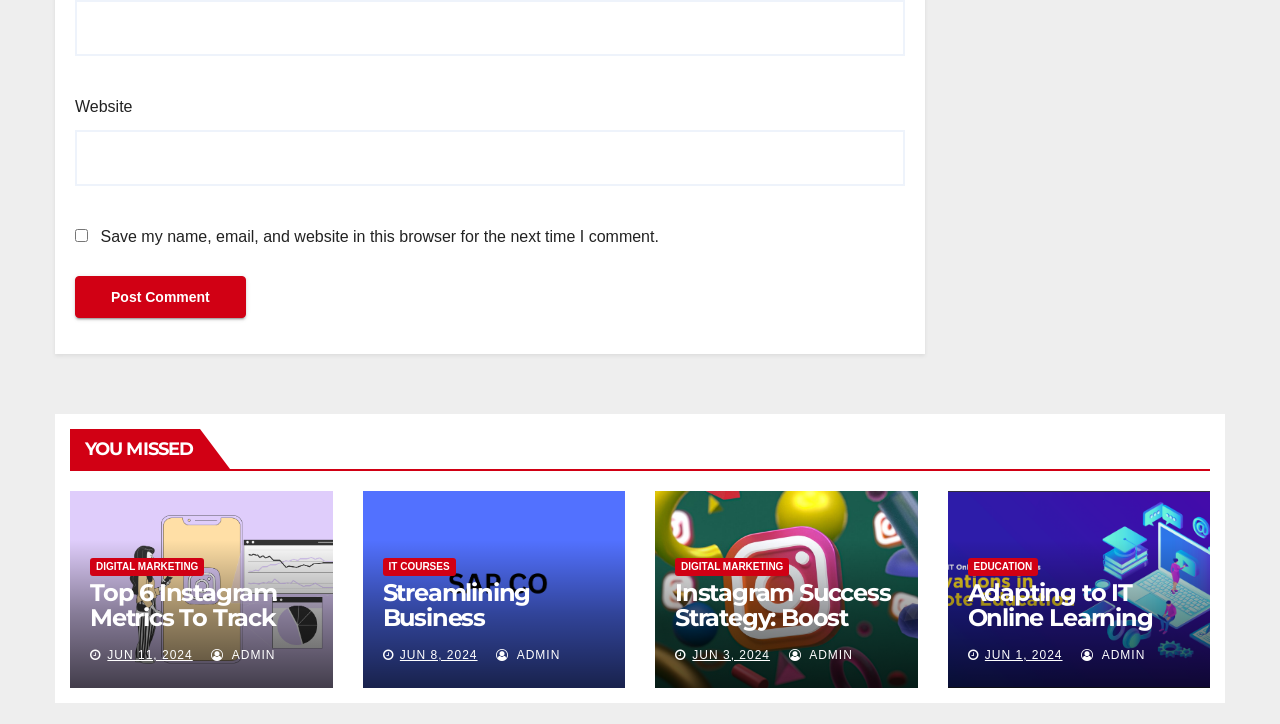Find the bounding box coordinates of the clickable area that will achieve the following instruction: "Enter website".

[0.059, 0.179, 0.707, 0.257]